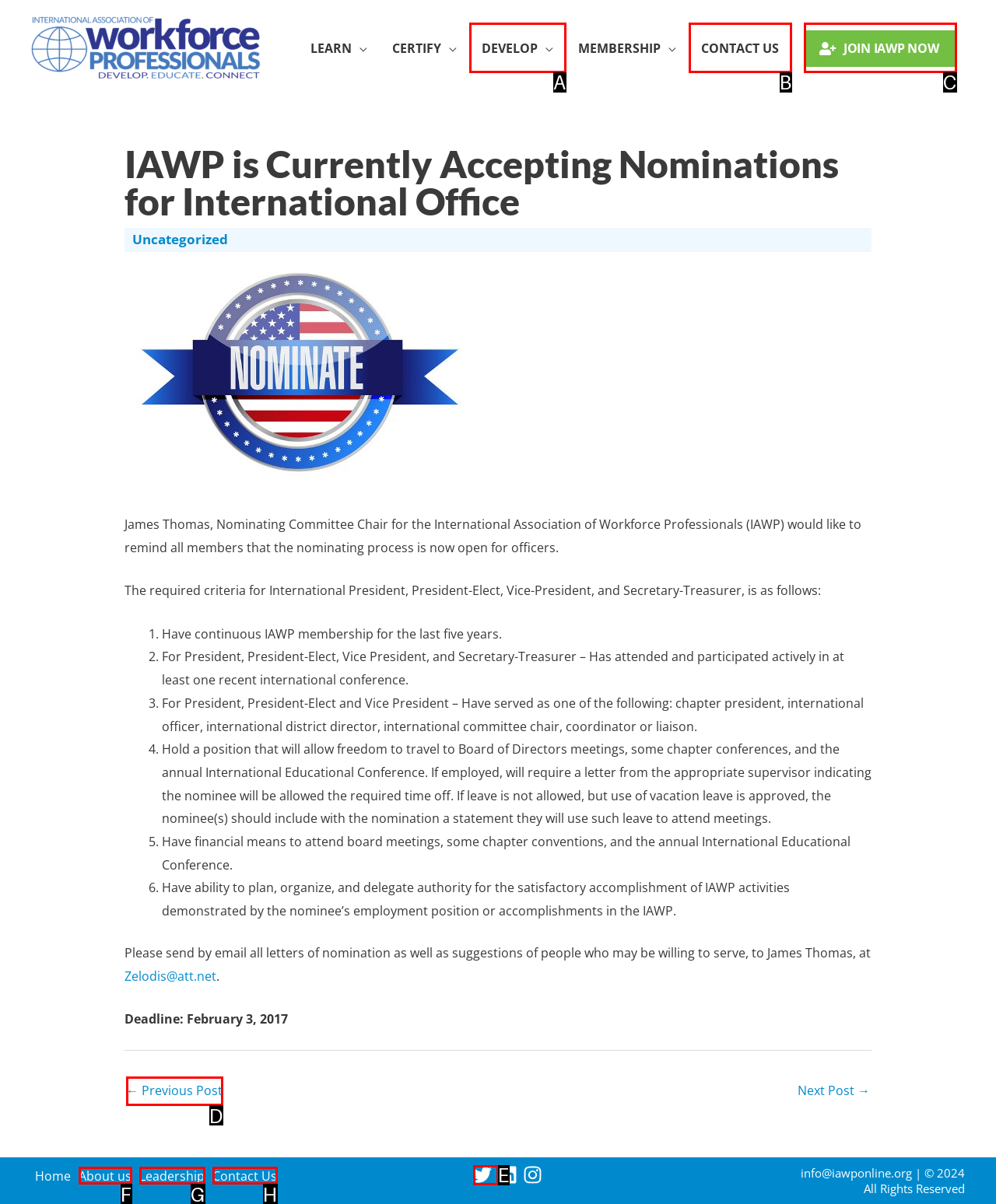What is the letter of the UI element you should click to Click the 'twitter' social media link? Provide the letter directly.

E